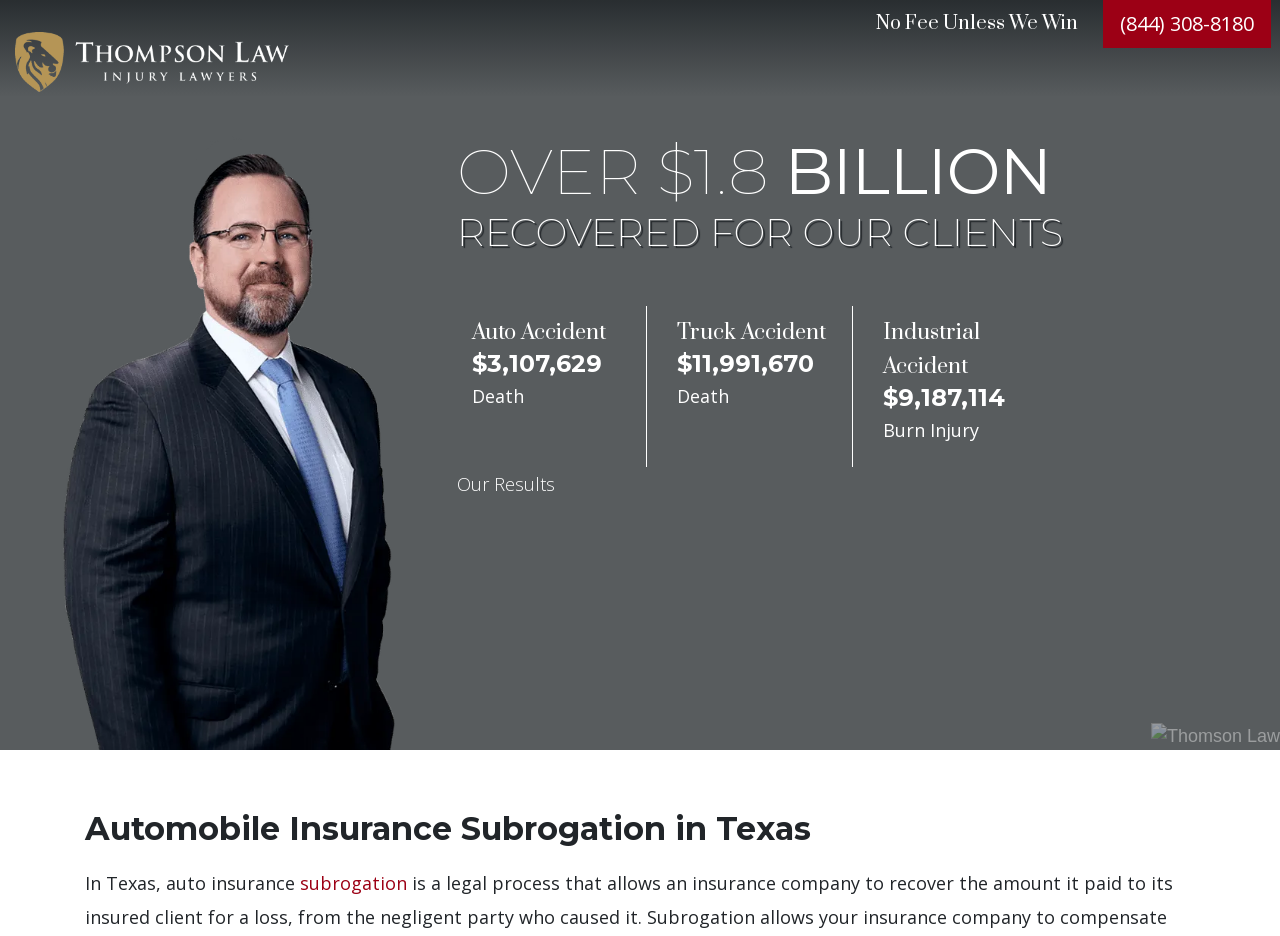Construct a thorough caption encompassing all aspects of the webpage.

The webpage is about auto insurance subrogation in Texas, with a focus on the law firm Thomson Law. At the top left, there is a link to "Thomson Law" accompanied by a small image of the firm's logo. Next to it, there is a static text "No Fee Unless We Win" in a prominent position. On the top right, there is a phone number "(844) 308-8180" which is a clickable link.

Below the top section, there is a large image of Ryan Thompson, likely a lawyer or representative of the firm. To the right of the image, there are two static texts "OVER $1.8" and "BILLION" which are likely part of a larger statement about the firm's achievements. Above these texts, there is a heading "RECOVERED FOR OUR CLIENTS" which suggests that the firm has a strong track record of winning cases.

In the middle section of the page, there are several blocks of text and headings that appear to be case results or achievements of the firm. These include "Auto Accident" with a corresponding heading "$3,107,629", "Death" with no corresponding heading, "Truck Accident" with a heading "$11,991,670", "Industrial Accident" with a heading "$9,187,114", and "Burn Injury" with no corresponding heading. These blocks are arranged in a column, with the headings and texts aligned to the left.

At the bottom left, there is a link to "Our Results" which suggests that the firm has a page dedicated to showcasing its achievements. On the bottom right, there is a large image of the Thomson Law logo again, and a heading "Automobile Insurance Subrogation in Texas" which is likely the title of the page. Below the heading, there is a static text "In Texas, auto insurance" followed by a clickable link to "subrogation", which is likely a key term related to the page's topic.